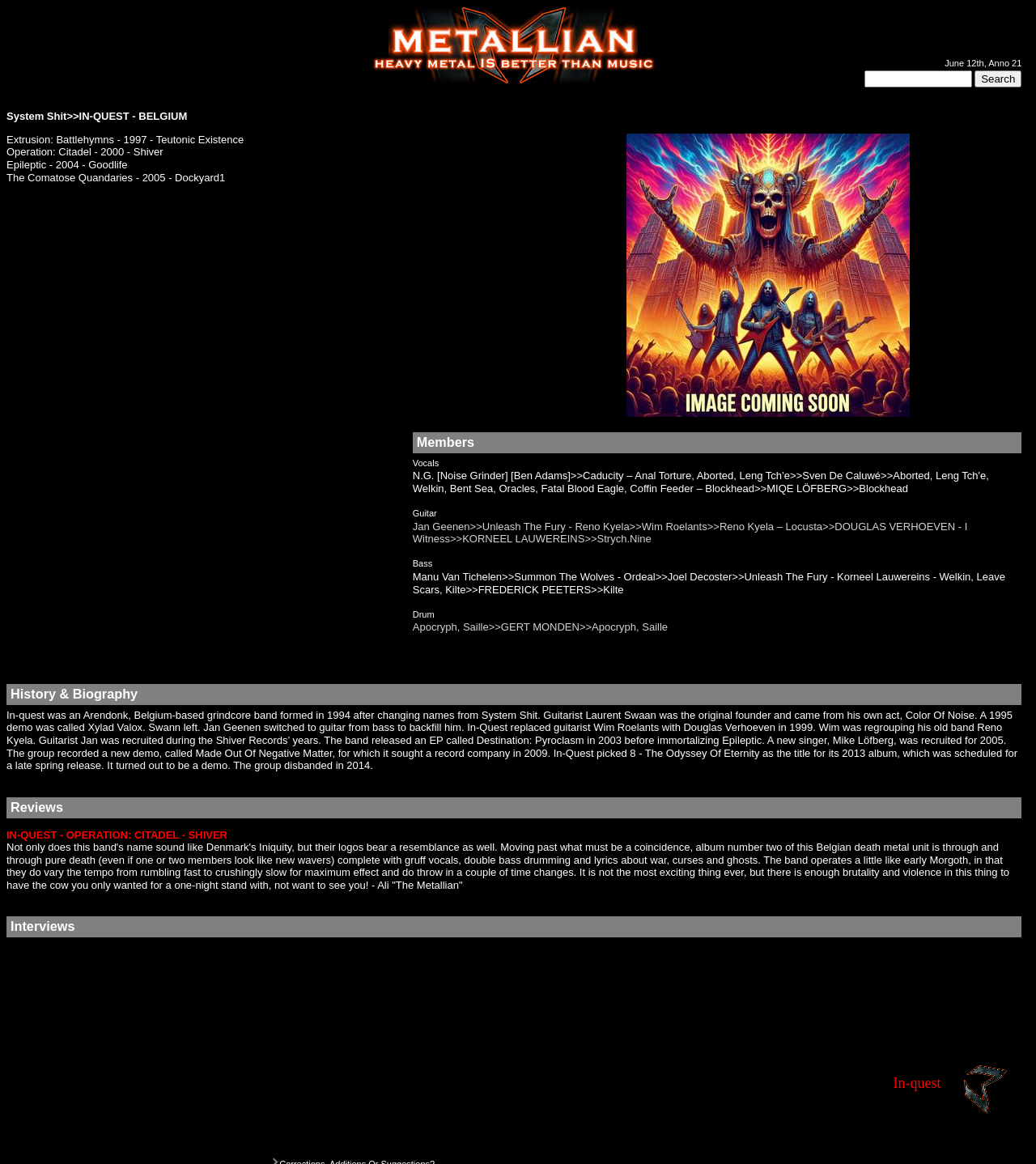Please respond in a single word or phrase: 
What is the genre of music?

Death metal